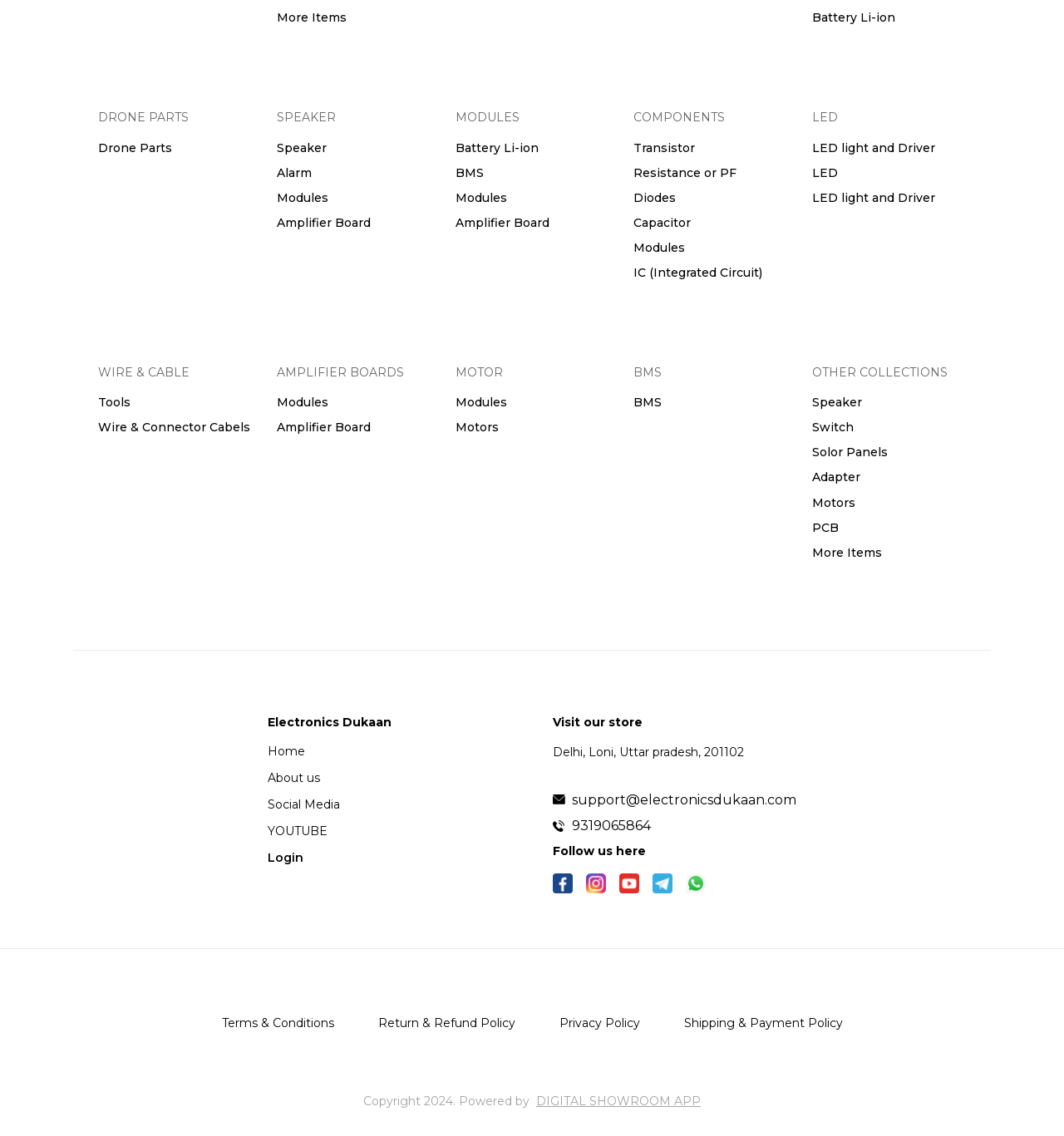Please locate the bounding box coordinates of the region I need to click to follow this instruction: "Click the 'La Tienda' link".

None